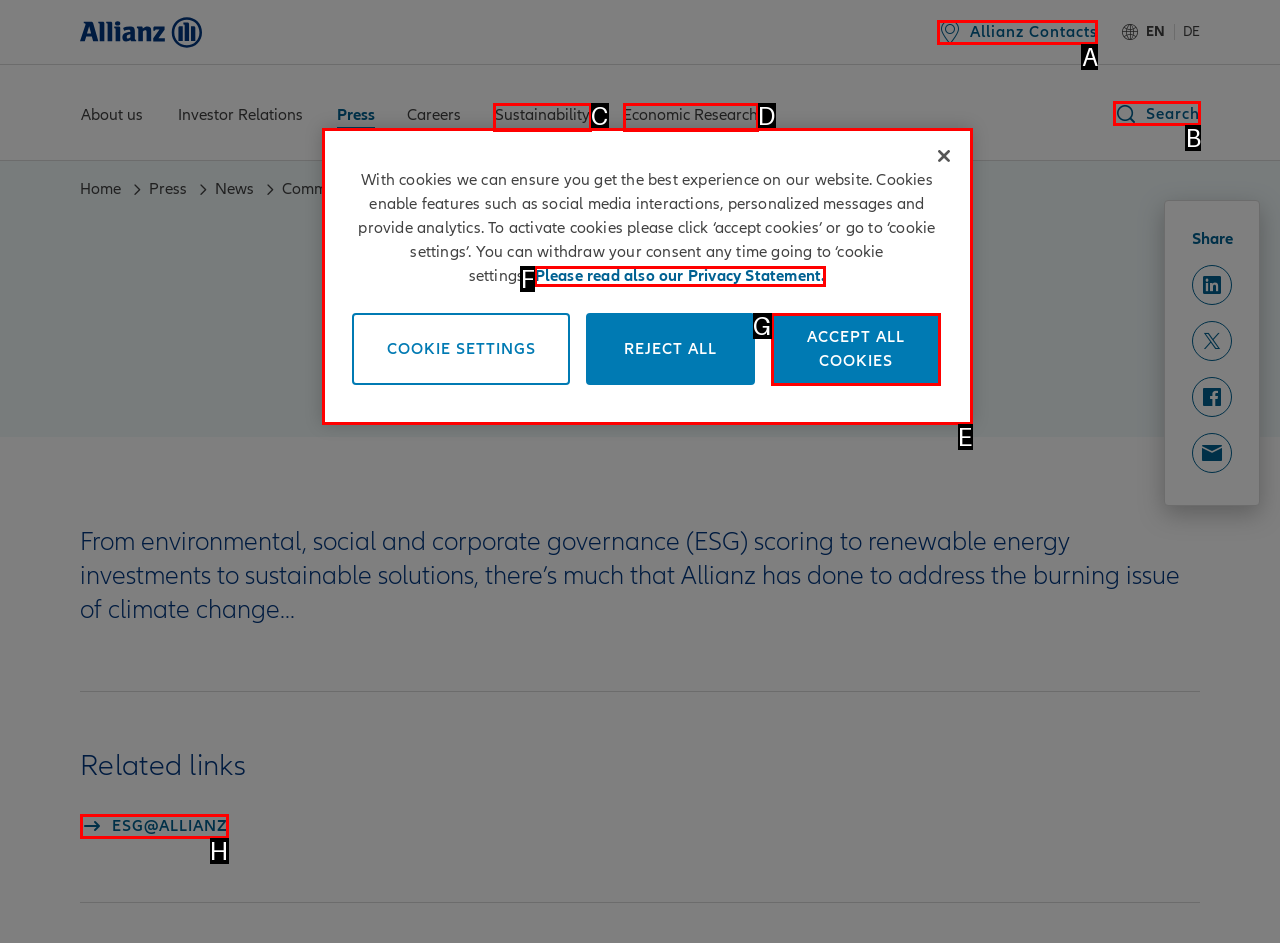From the given options, tell me which letter should be clicked to complete this task: Search for something
Answer with the letter only.

B